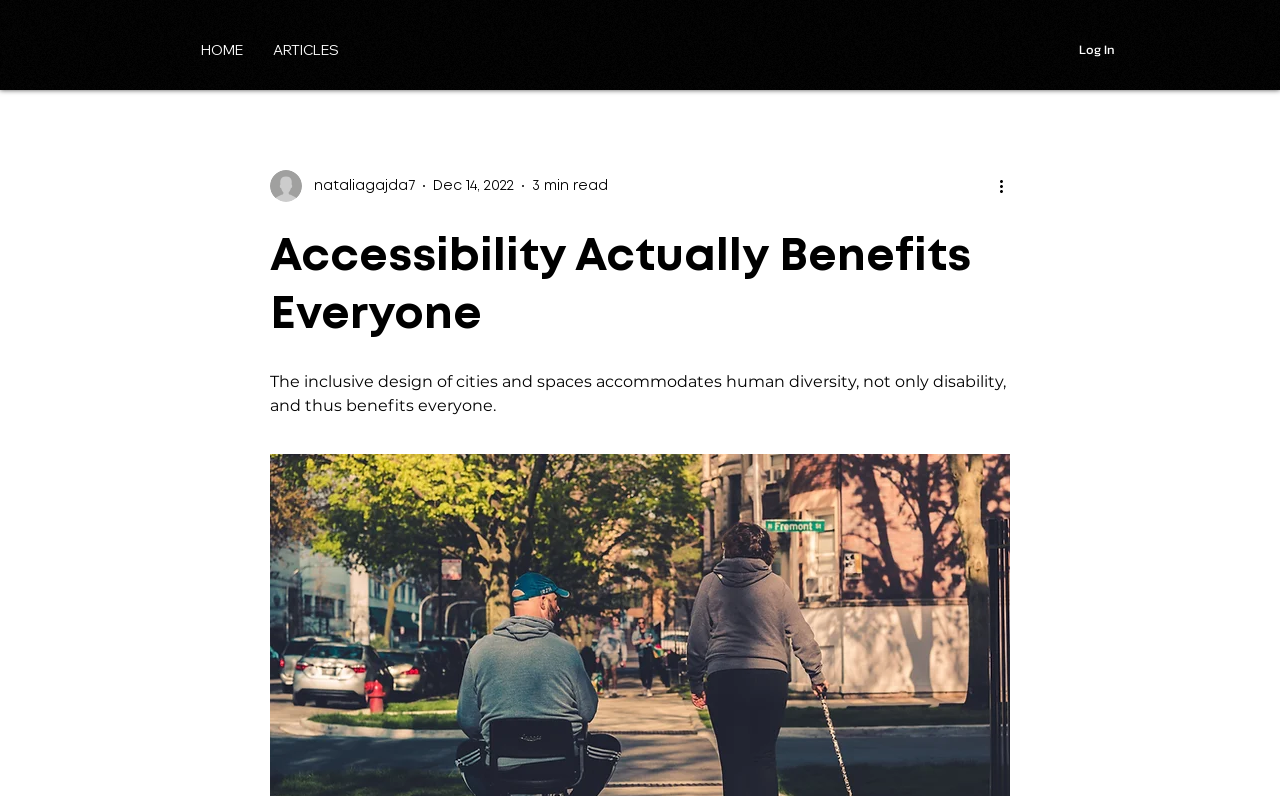Please provide a brief answer to the question using only one word or phrase: 
What is the author's name of the article?

Nataliagajda7